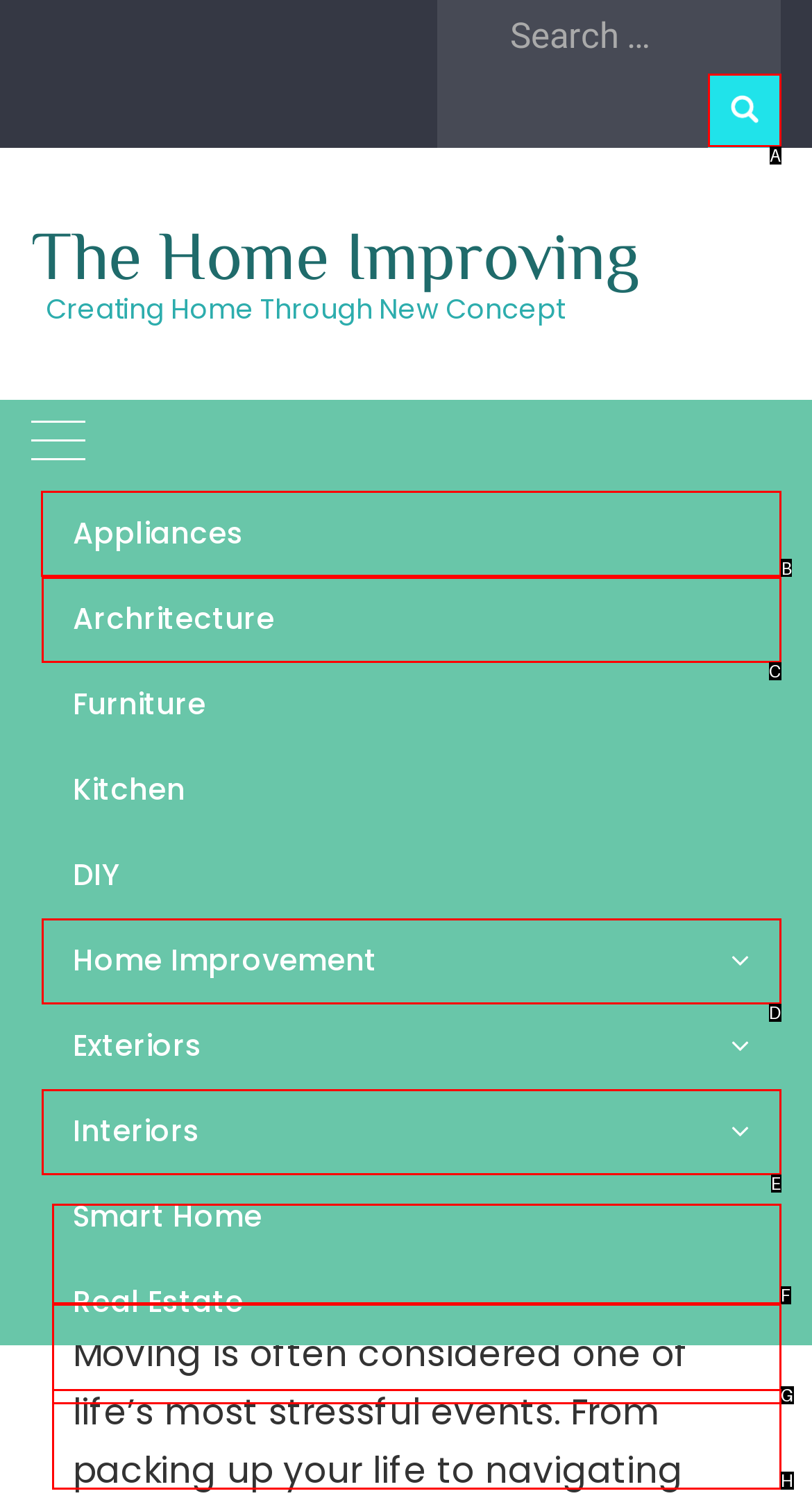Please indicate which HTML element should be clicked to fulfill the following task: Click on Appliances. Provide the letter of the selected option.

B